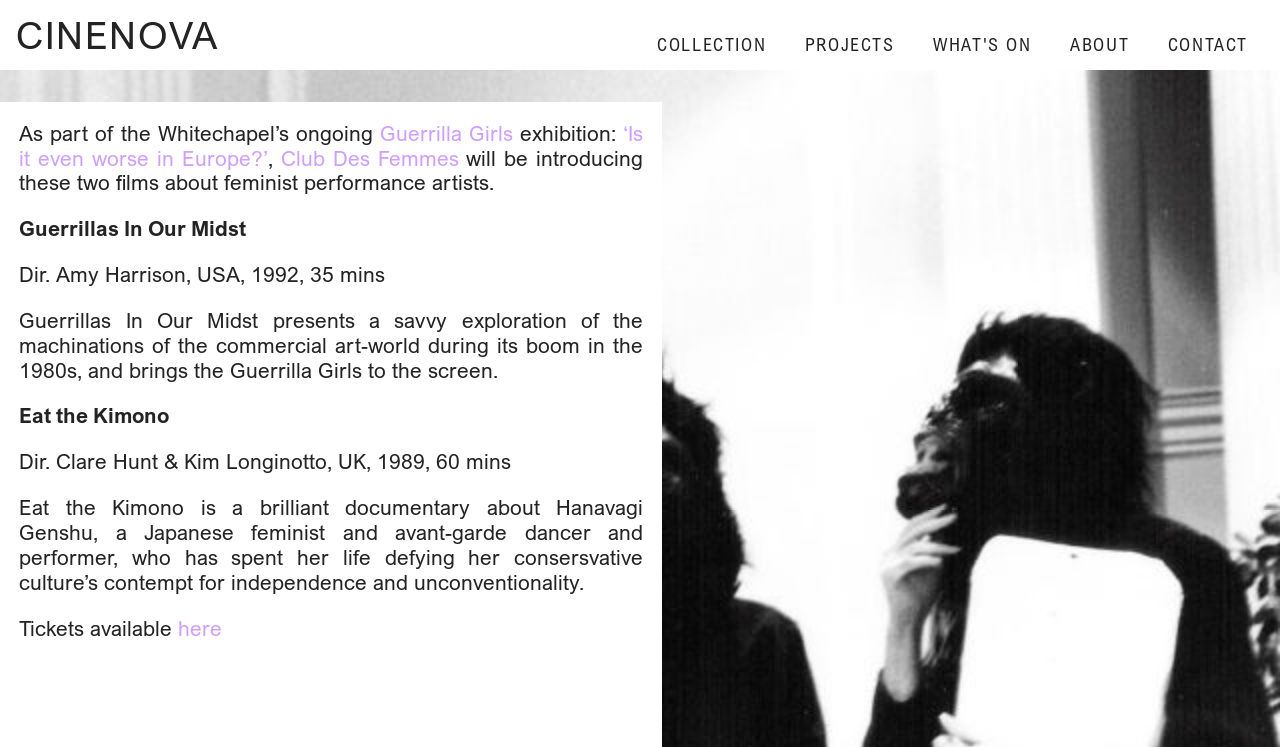Specify the bounding box coordinates of the region I need to click to perform the following instruction: "Click on Guerrilla Girls". The coordinates must be four float numbers in the range of 0 to 1, i.e., [left, top, right, bottom].

[0.297, 0.161, 0.401, 0.195]